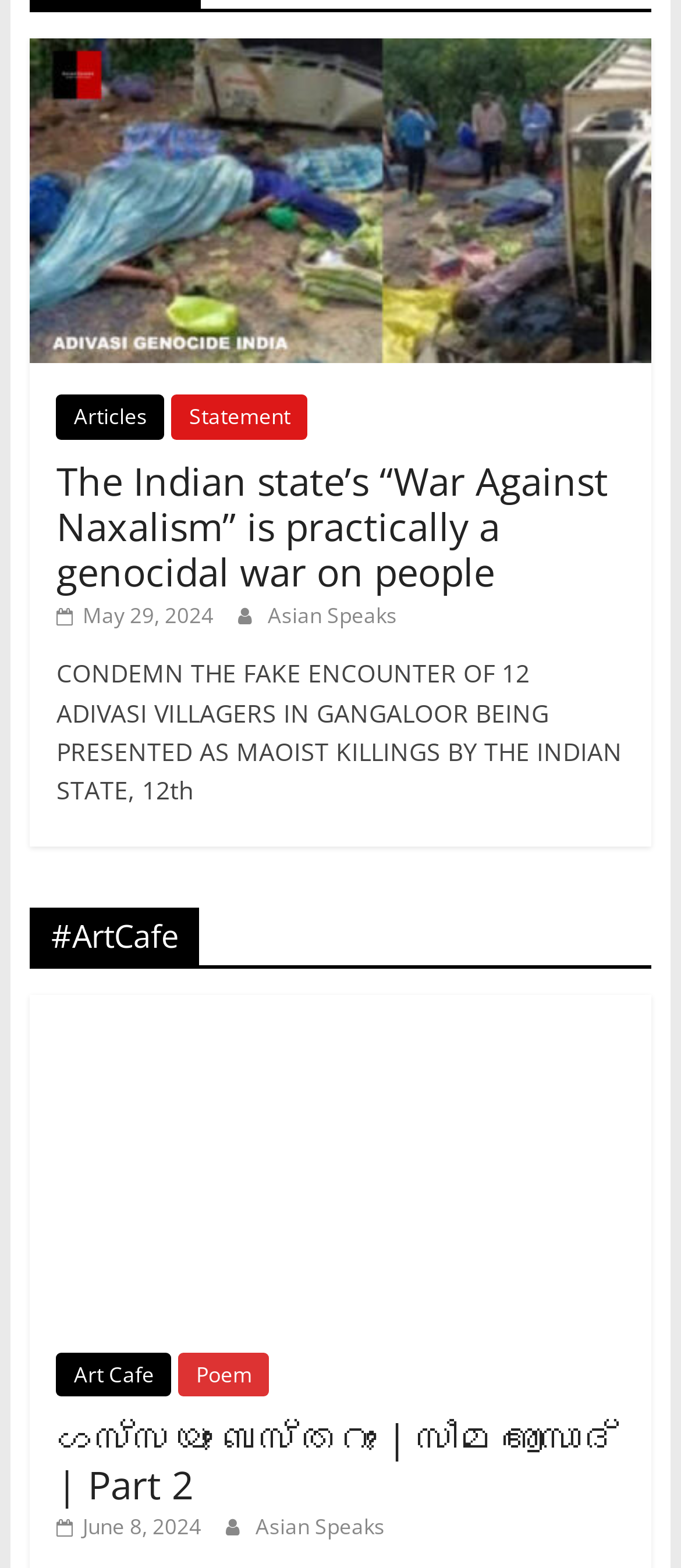Please answer the following question using a single word or phrase: 
What is the category of the second article?

Art Cafe